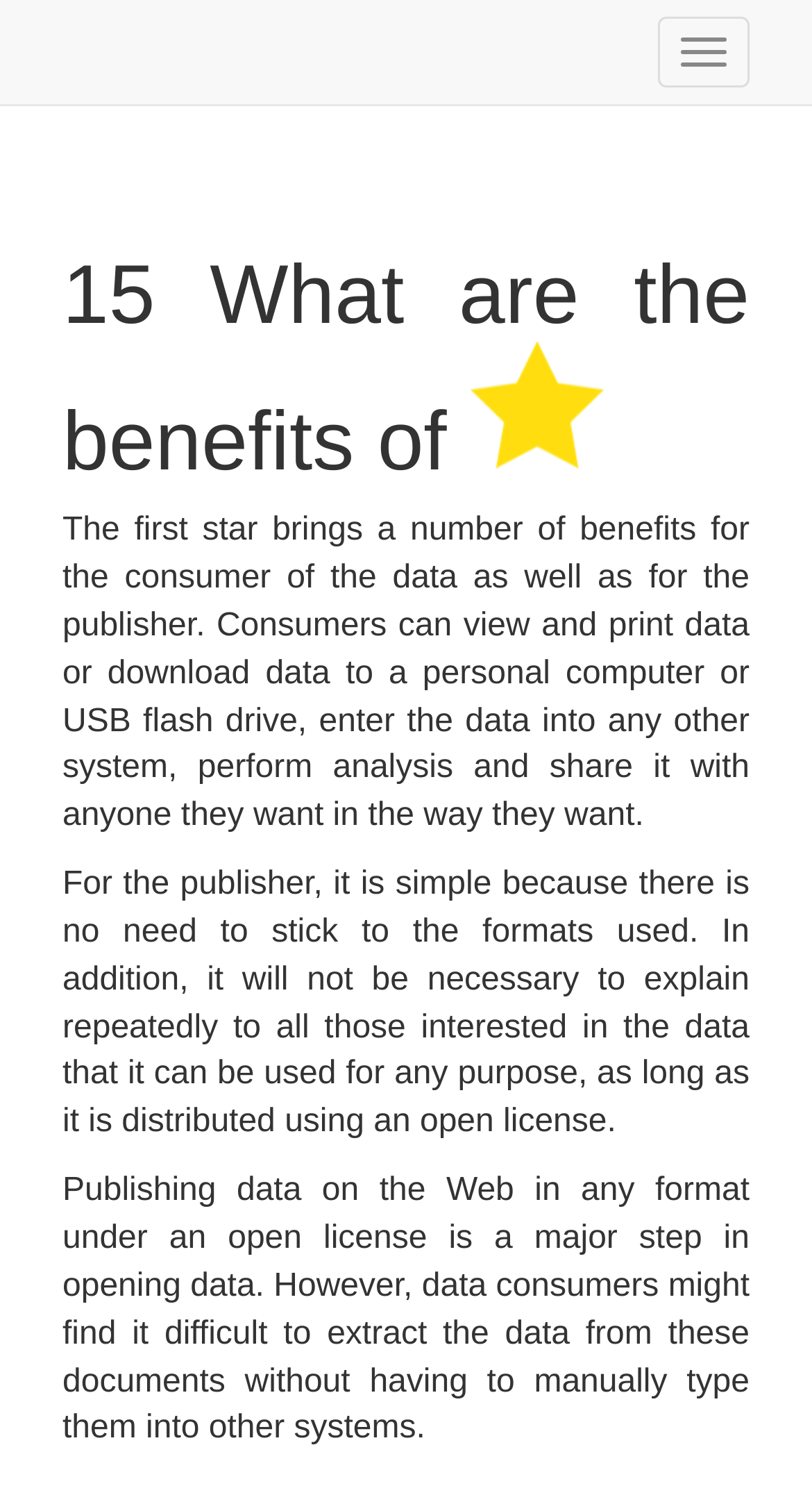Provide your answer in one word or a succinct phrase for the question: 
What can consumers do with the data?

Share it with anyone